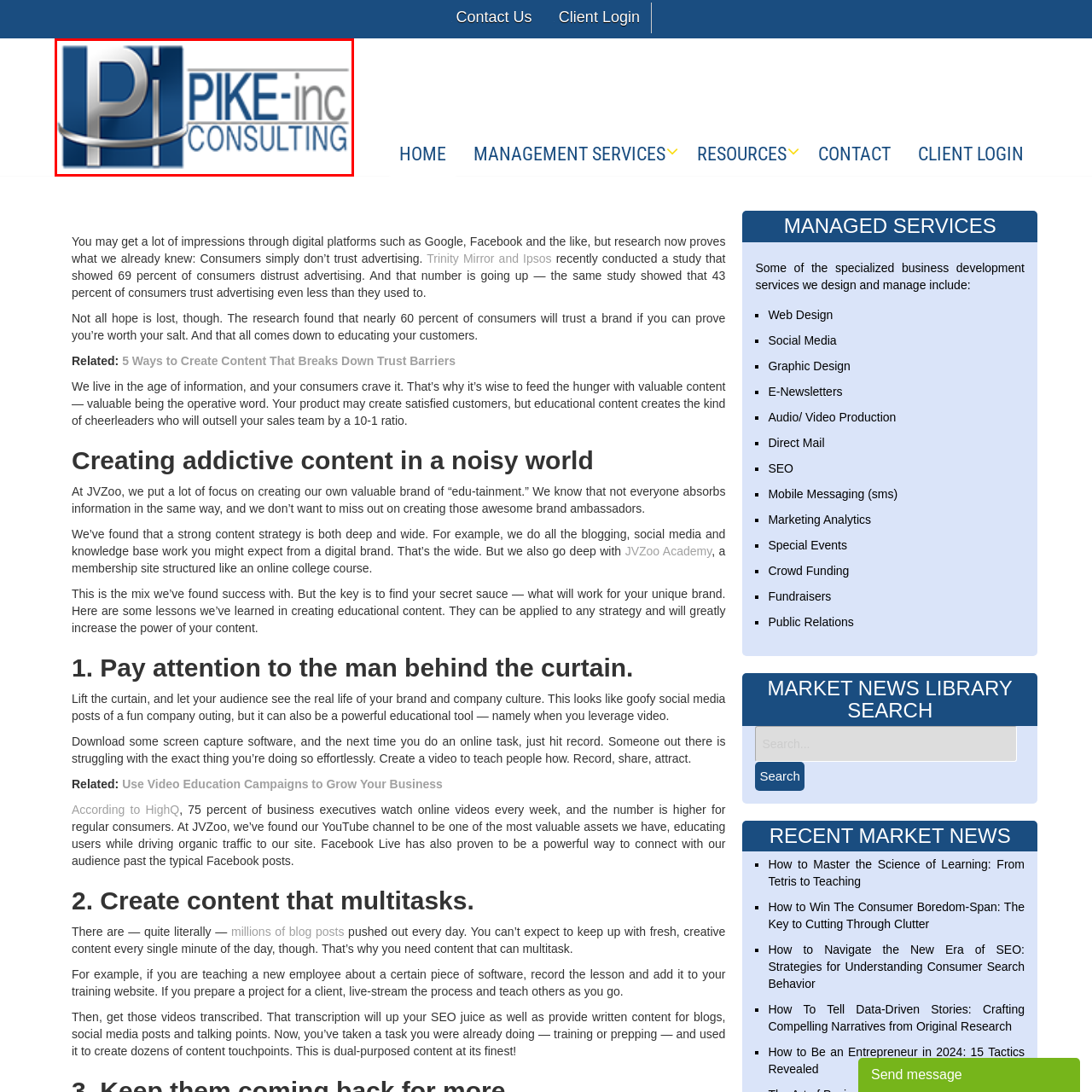Check the content in the red bounding box and reply to the question using a single word or phrase:
What is the company's name?

PIKE-inc